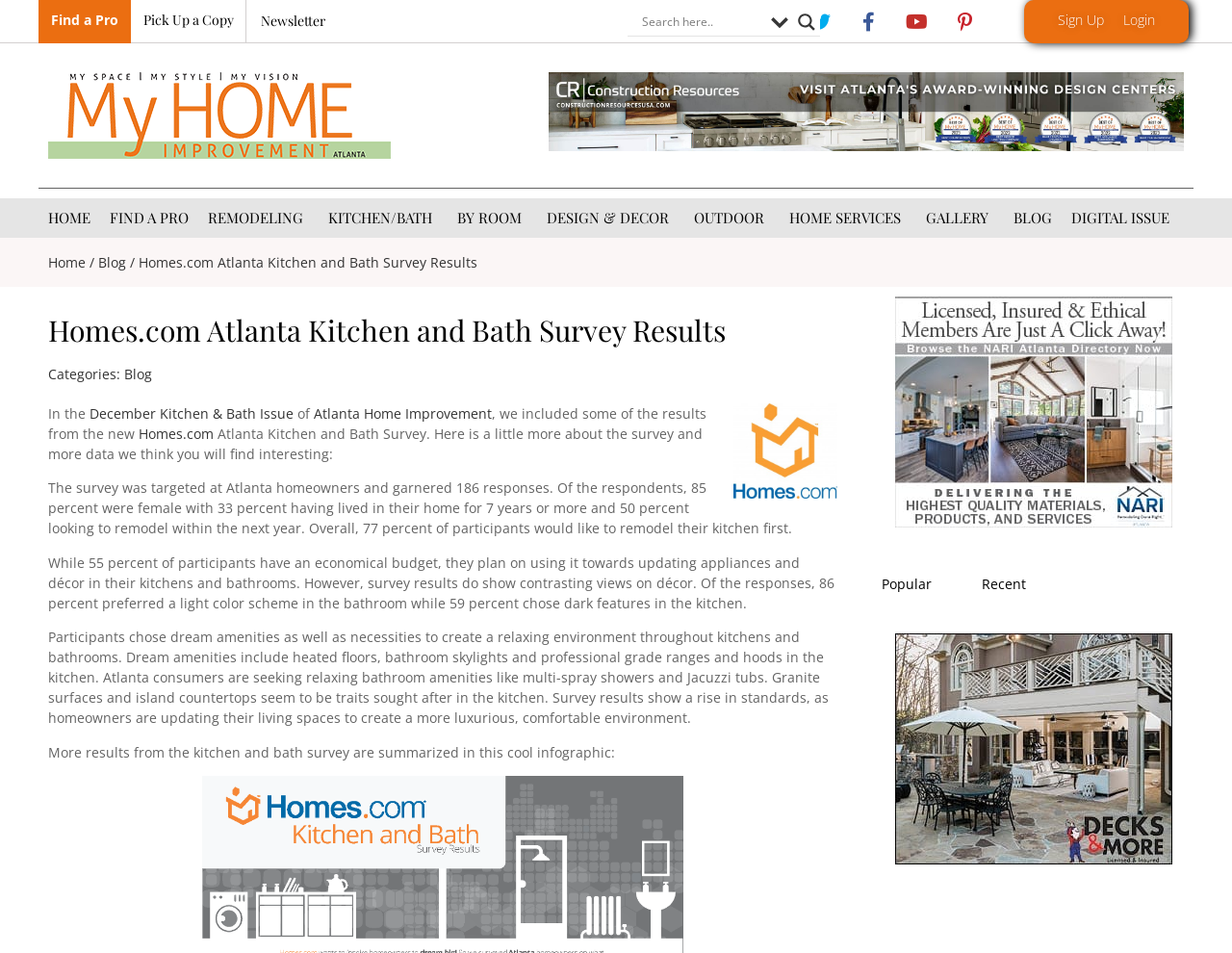Find and generate the main title of the webpage.

Homes.com Atlanta Kitchen and Bath Survey Results